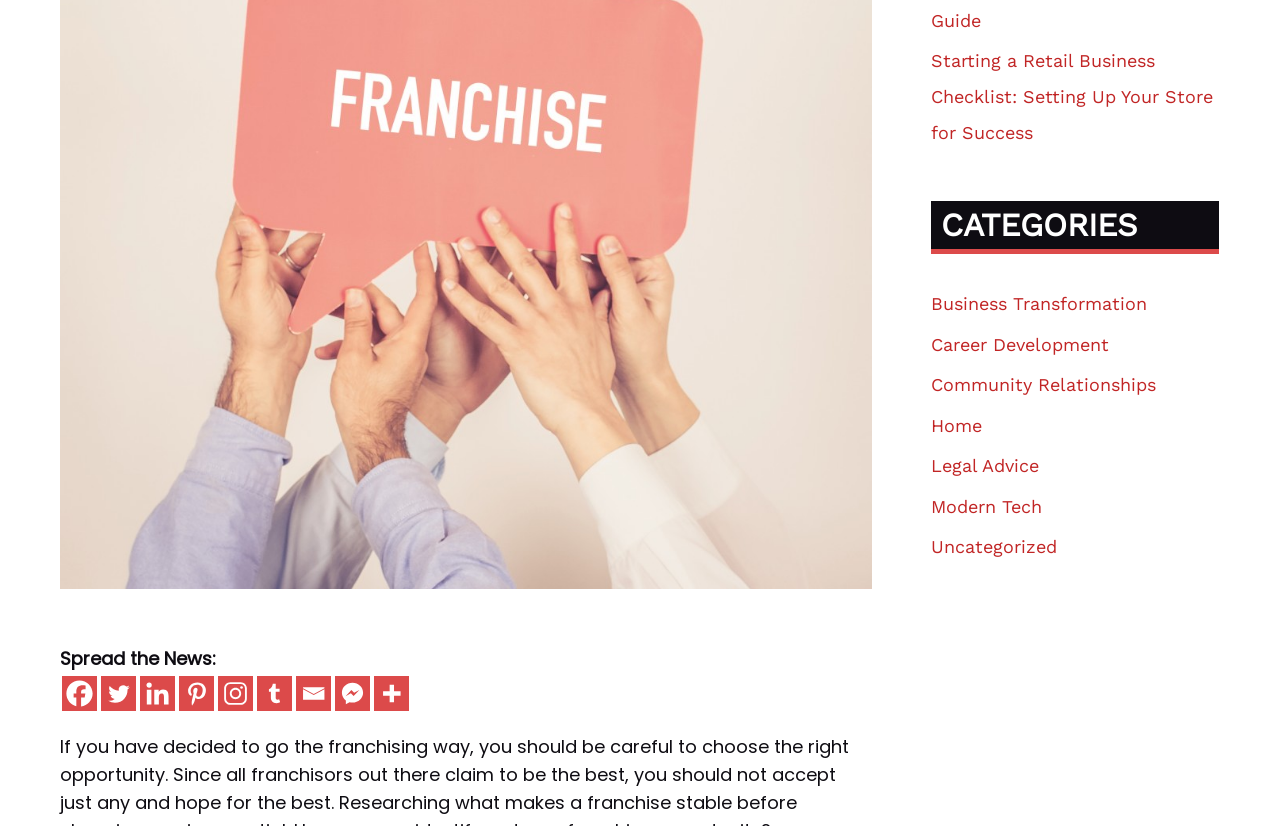Identify and provide the bounding box coordinates of the UI element described: "aria-label="Email" title="Email"". The coordinates should be formatted as [left, top, right, bottom], with each number being a float between 0 and 1.

[0.231, 0.819, 0.259, 0.861]